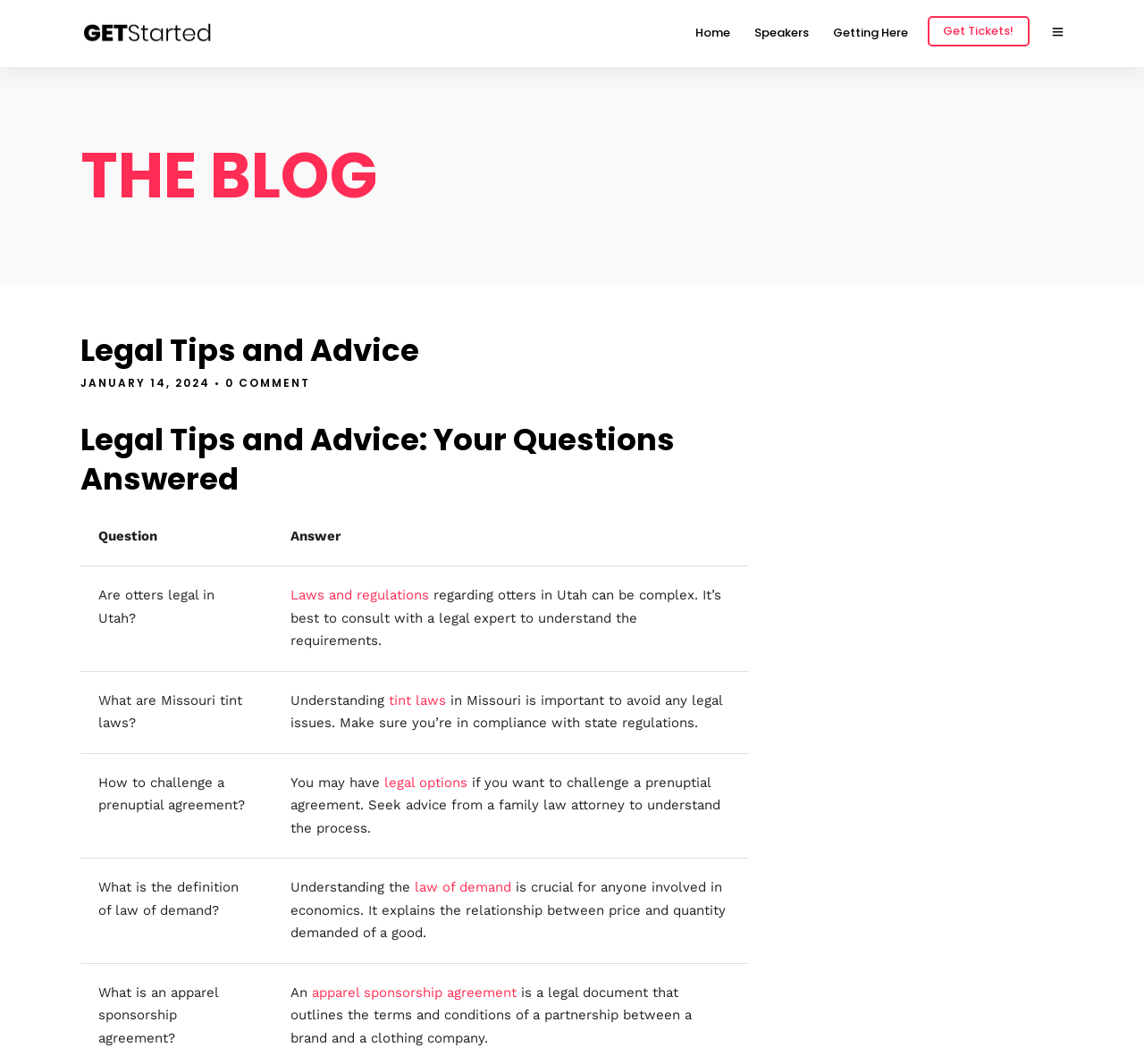Determine the bounding box coordinates of the section to be clicked to follow the instruction: "Read the answer to 'Are otters legal in Utah?'". The coordinates should be given as four float numbers between 0 and 1, formatted as [left, top, right, bottom].

[0.238, 0.533, 0.655, 0.631]